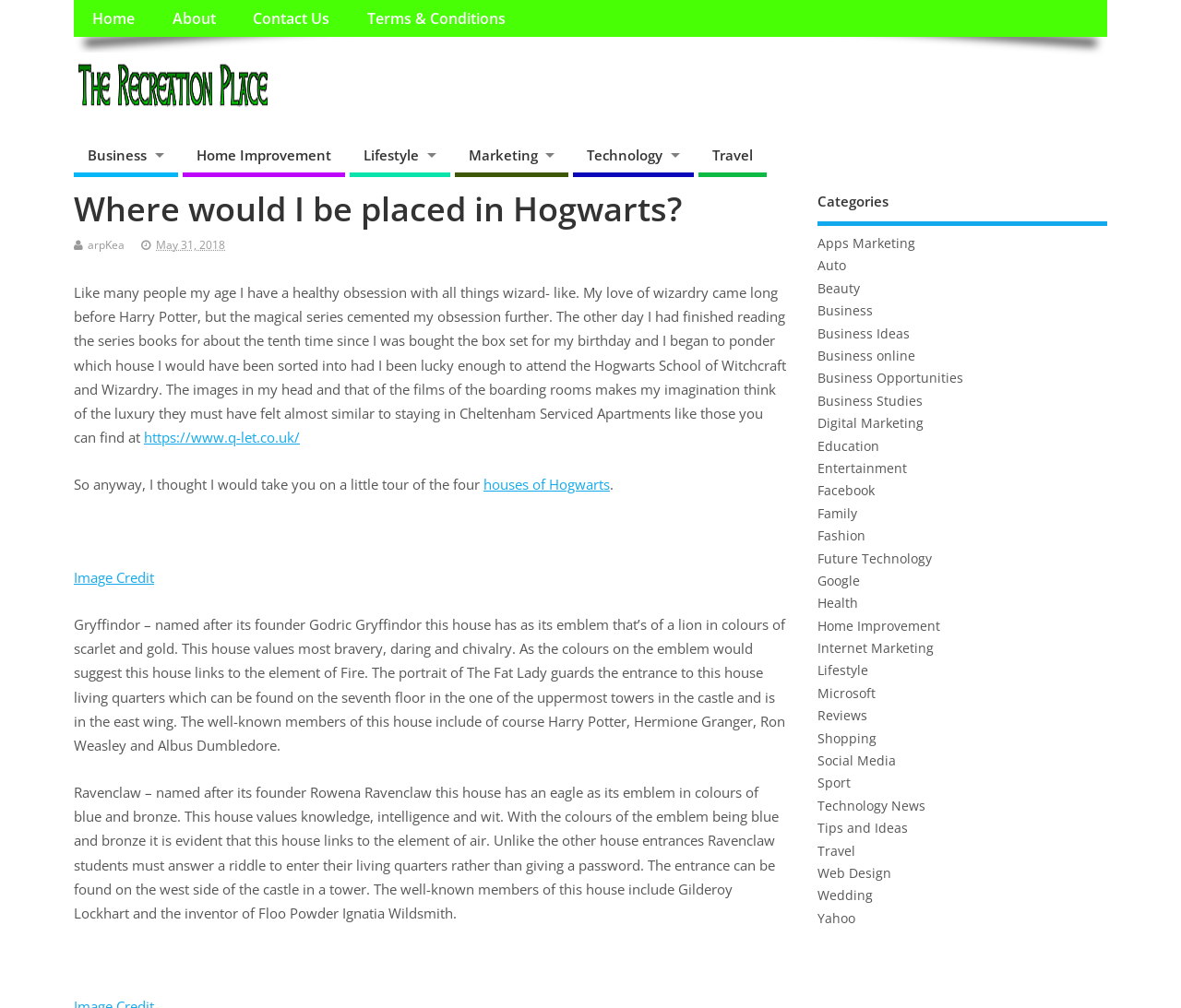Could you find the bounding box coordinates of the clickable area to complete this instruction: "Explore the 'Travel' section"?

[0.591, 0.137, 0.649, 0.176]